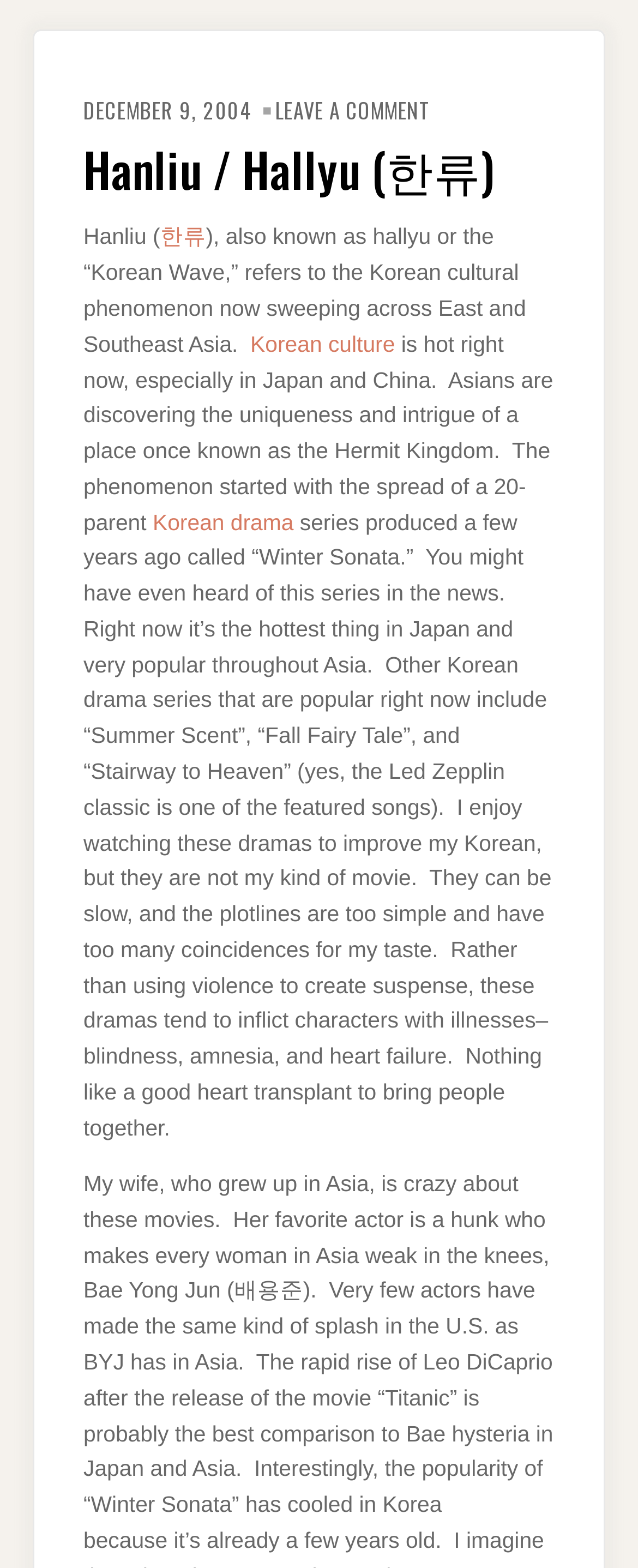Determine the bounding box for the UI element described here: "한류".

[0.251, 0.143, 0.323, 0.159]